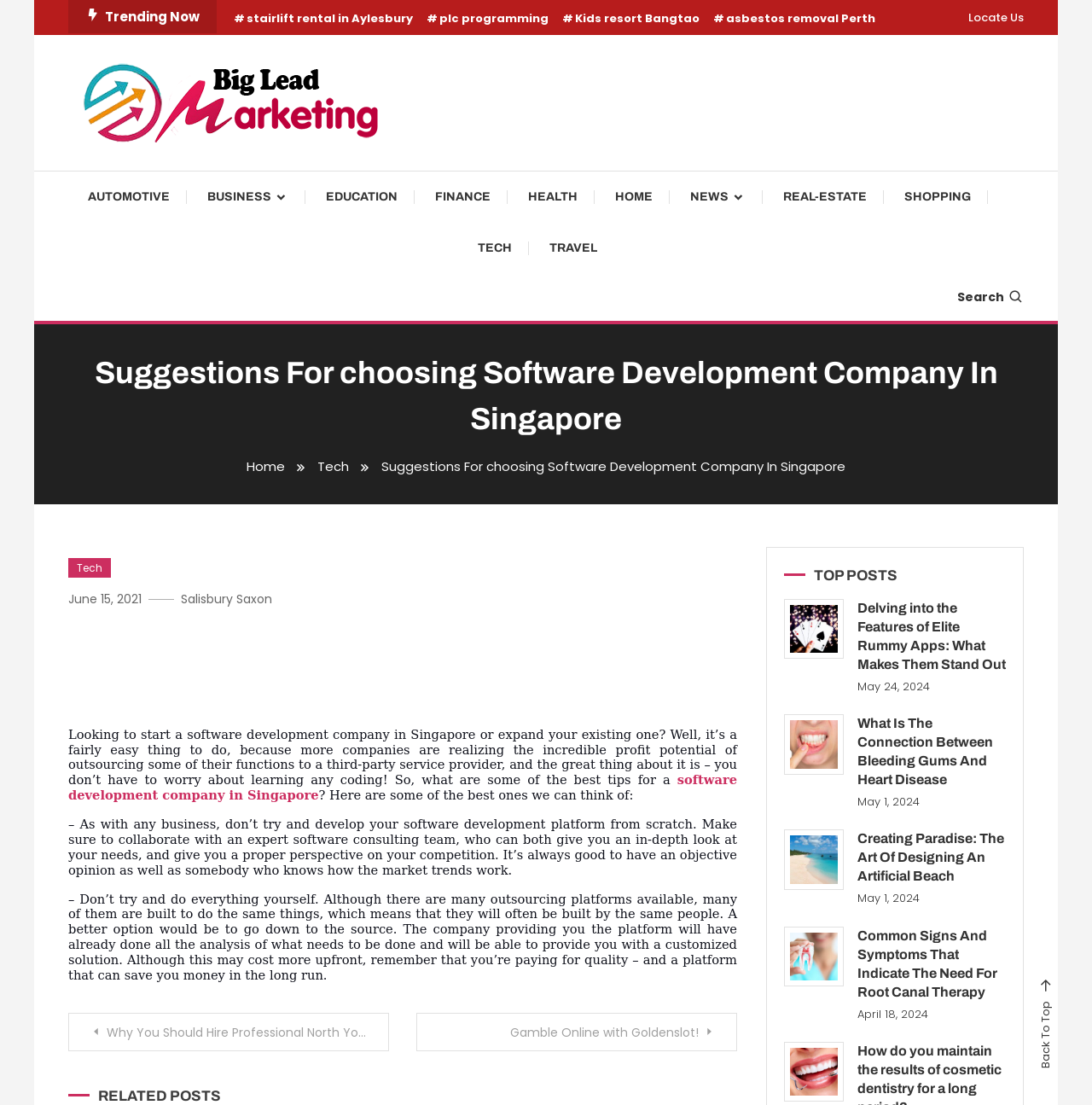Provide a one-word or one-phrase answer to the question:
How many top posts are listed on the webpage?

4